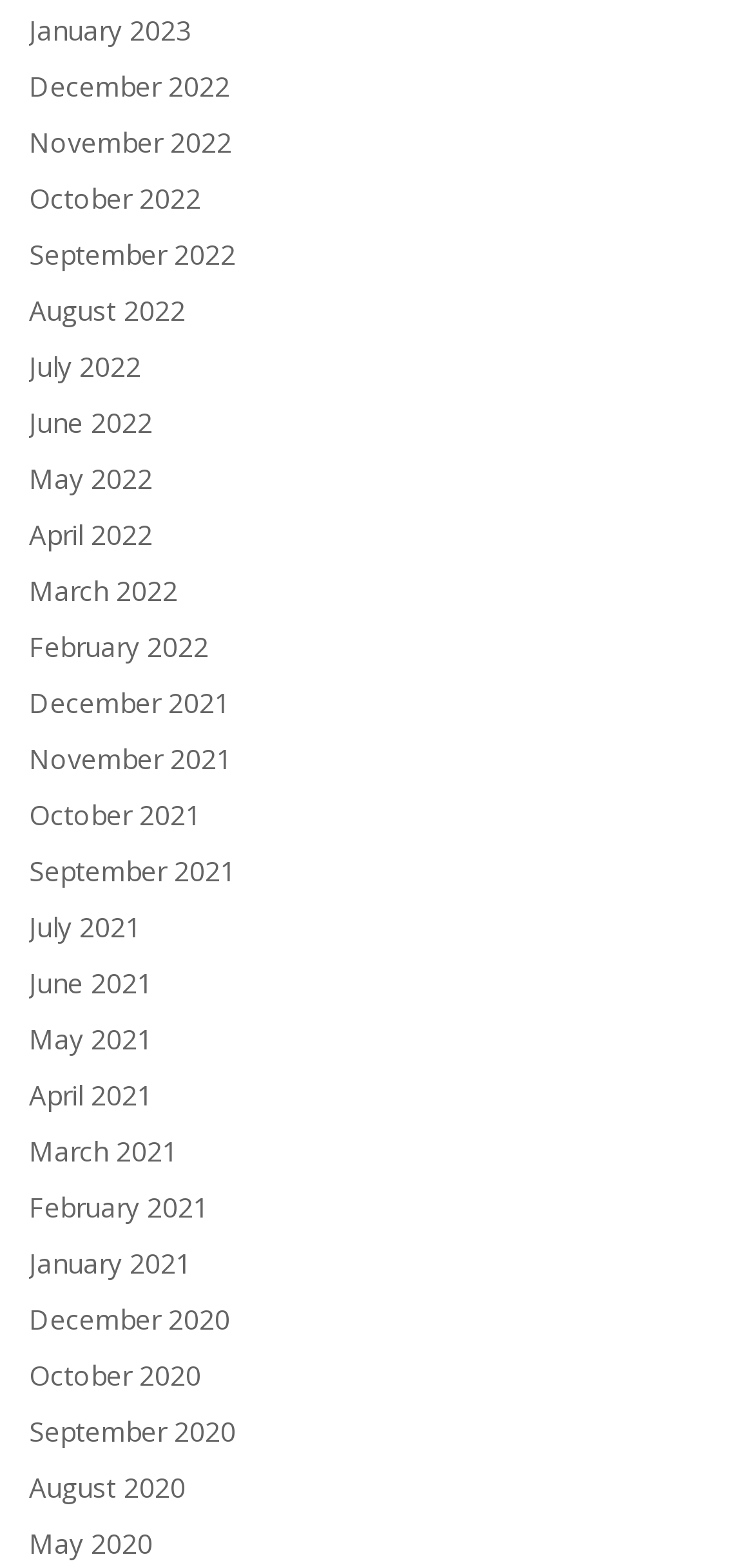What is the earliest month listed?
Can you offer a detailed and complete answer to this question?

By scanning the list of links, I found that the last link is 'May 2020', which suggests that it is the earliest month listed.